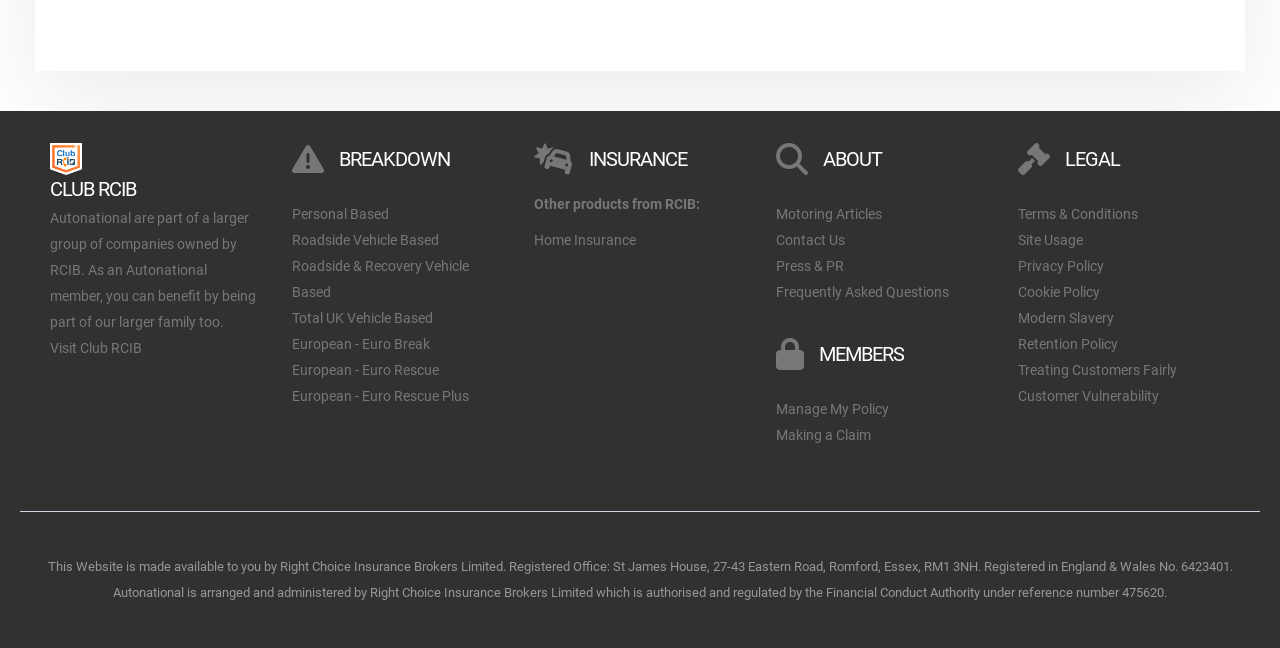What is the name of the company that arranged and administered Autonational?
Answer the question with as much detail as you can, using the image as a reference.

The company name can be found at the bottom of the webpage, in the static text element that provides information about the website, where it says 'Autonational is arranged and administered by Right Choice Insurance Brokers Limited'.